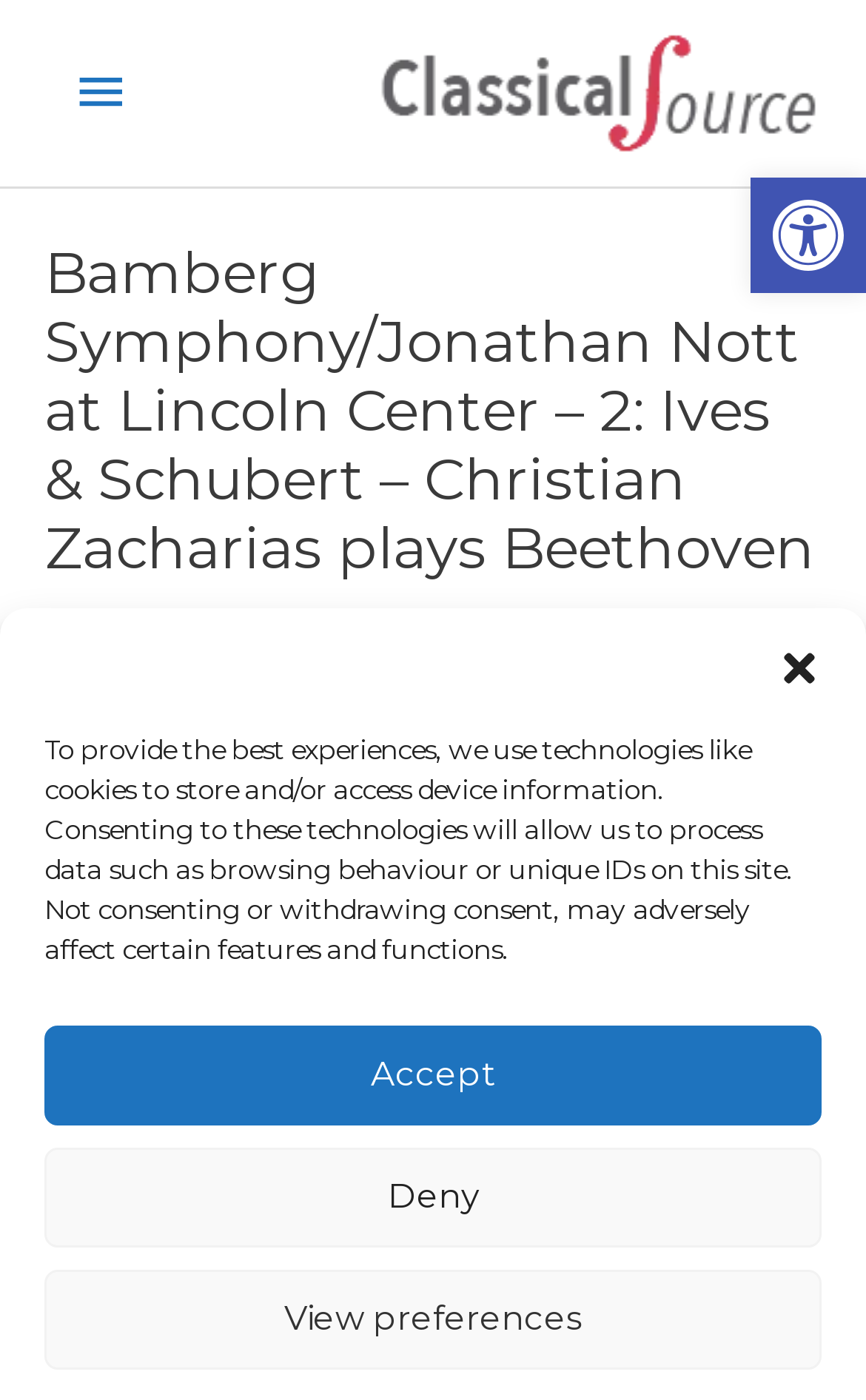Please determine the bounding box coordinates, formatted as (top-left x, top-left y, bottom-right x, bottom-right y), with all values as floating point numbers between 0 and 1. Identify the bounding box of the region described as: Deny

[0.051, 0.819, 0.949, 0.891]